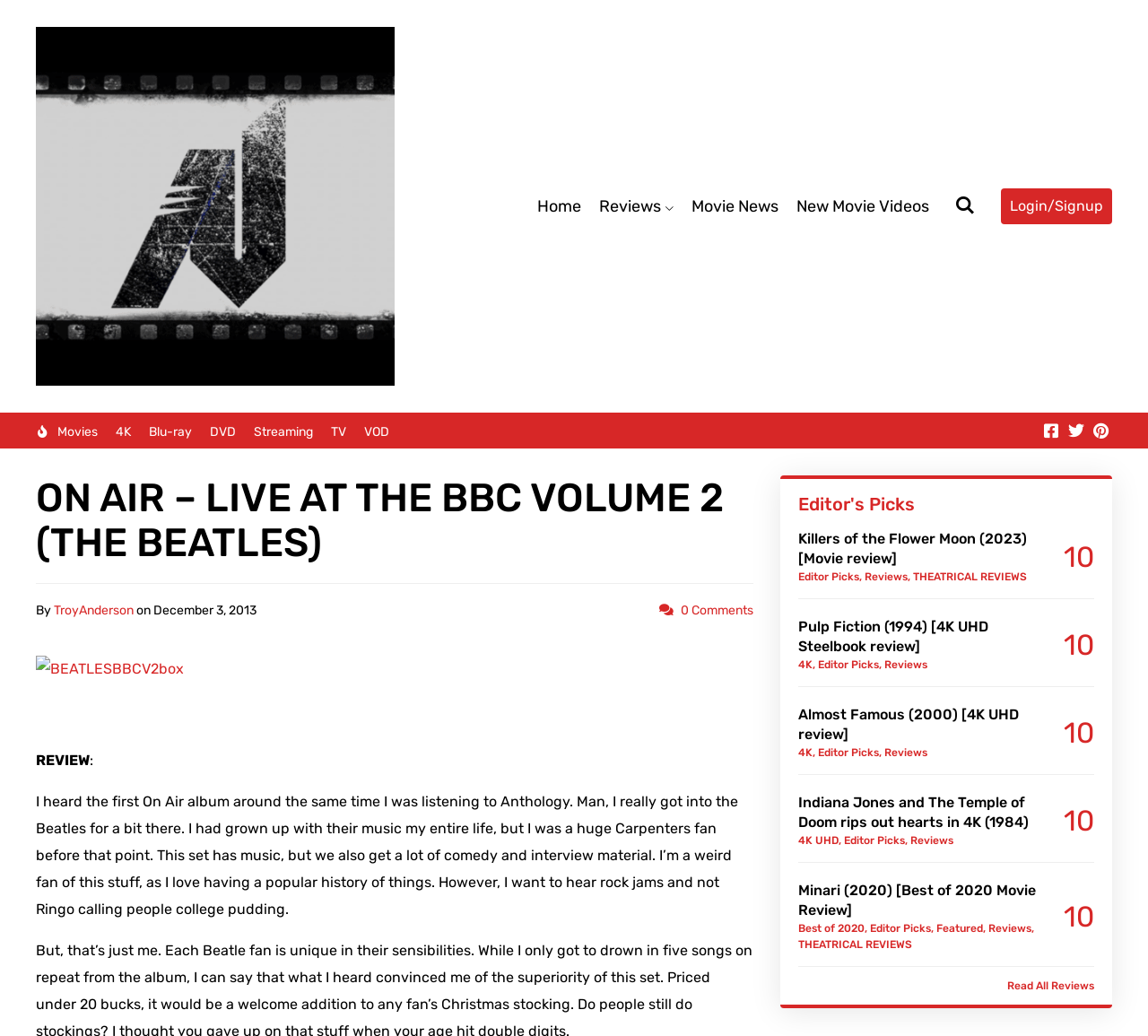Identify the bounding box coordinates for the UI element described by the following text: "Reviews". Provide the coordinates as four float numbers between 0 and 1, in the format [left, top, right, bottom].

[0.793, 0.806, 0.83, 0.816]